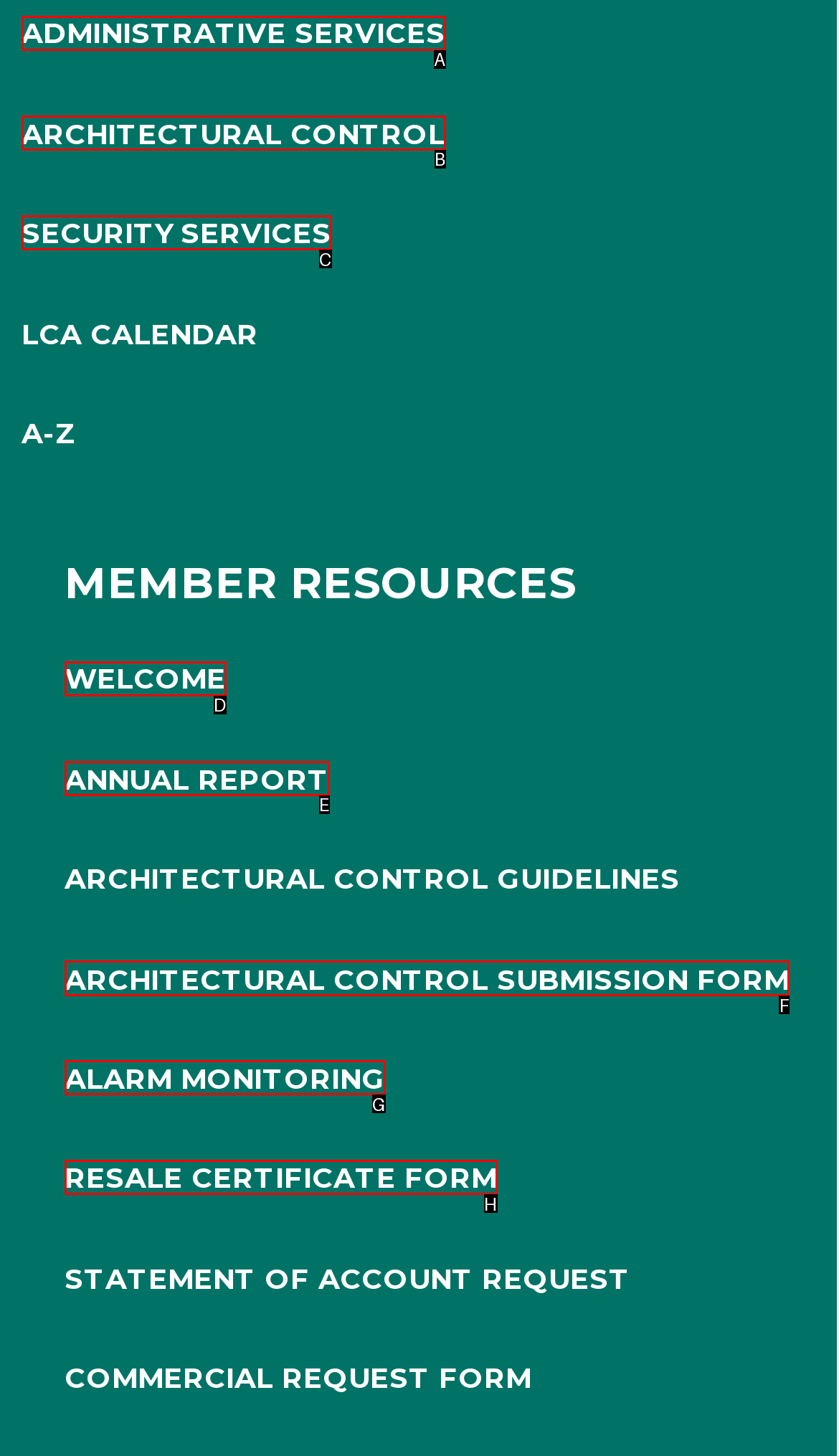Indicate the HTML element to be clicked to accomplish this task: Submit an architectural control form Respond using the letter of the correct option.

F